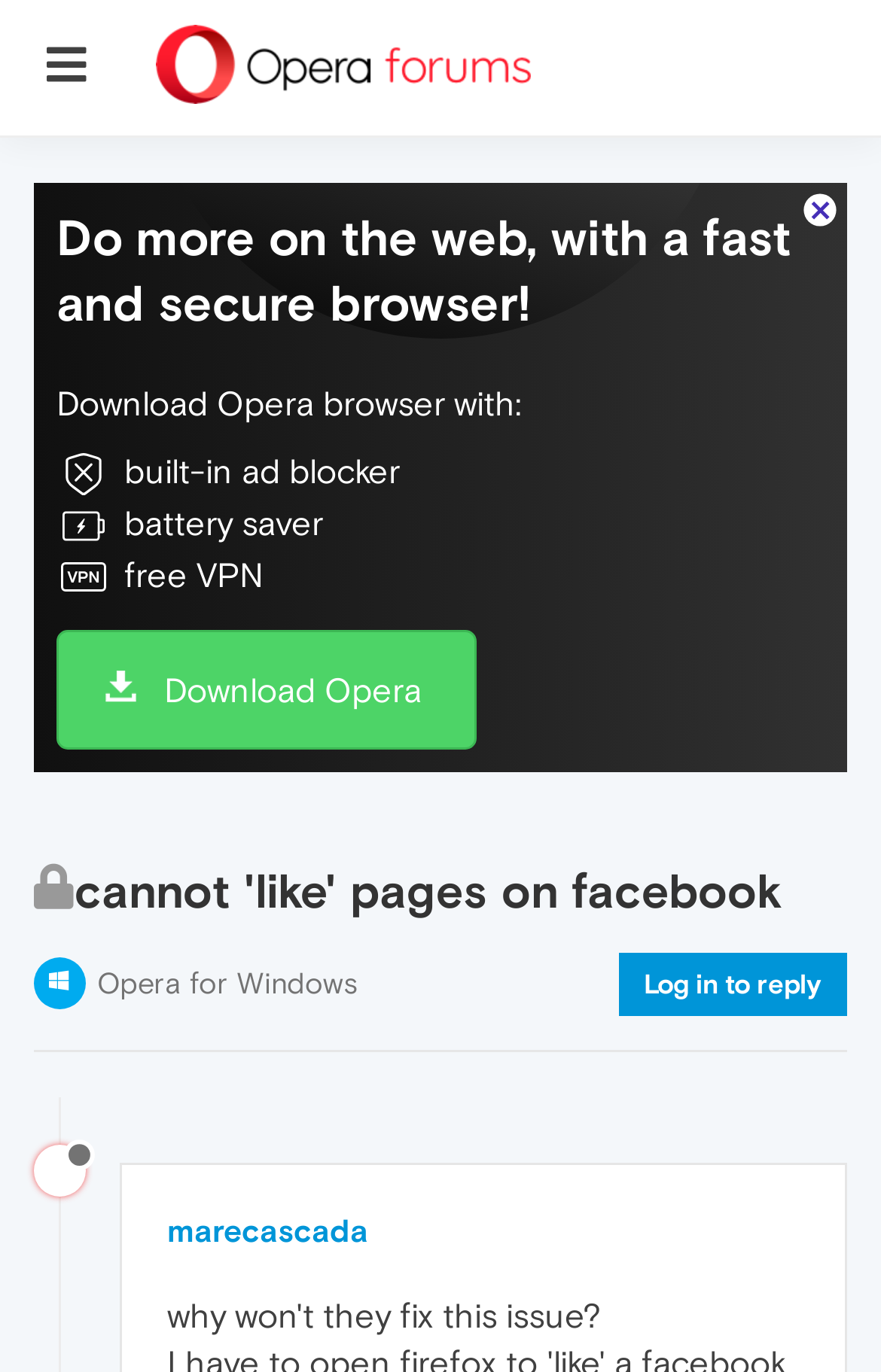Offer a meticulous description of the webpage's structure and content.

This webpage appears to be a forum discussion page, specifically from the Opera forums. At the top-left corner, there is a button with a Facebook-like icon. On the top-right corner, there is an image, likely the Opera logo. Below the image, there is a promotional text that reads "Do more on the web, with a fast and secure browser!" followed by a list of features, including a built-in ad blocker, battery saver, and free VPN.

Below the promotional text, there is a call-to-action button that says "Download Opera" and another link that says "Download Opera browser with:". On the left side of the page, there is a heading that reads "cannot 'like' pages on facebook" with a locked icon next to it. This suggests that the discussion topic is about an issue with liking Facebook pages.

Further down the page, there are links to "Opera for Windows" and "Log in to reply", indicating that users can respond to the discussion topic. At the bottom of the page, there is a user profile link with the username "marecascada" accompanied by an offline status indicator and a small profile picture. There is also another link with the same username, but without the offline status indicator.